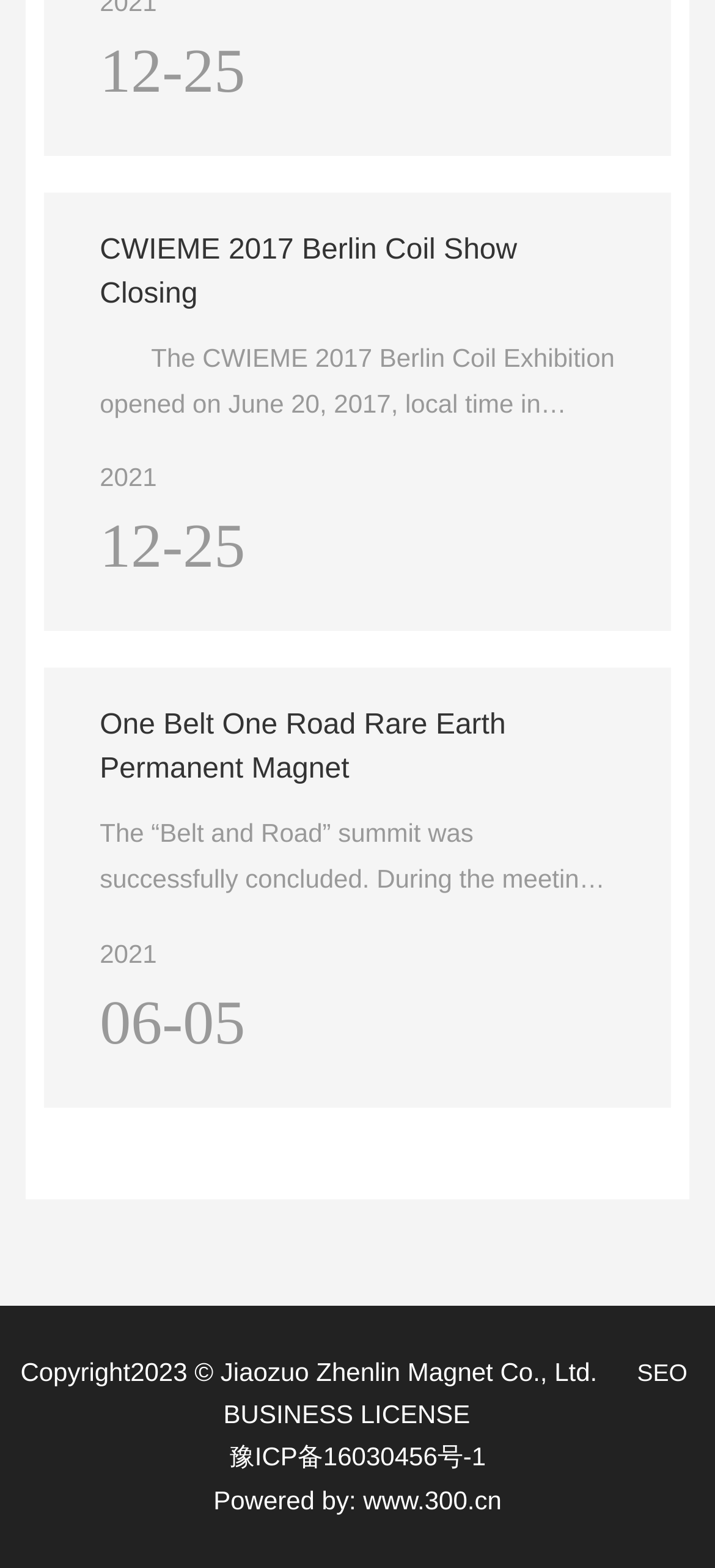Using the information from the screenshot, answer the following question thoroughly:
What is the theme of the 'One Belt One Road' link?

I found the theme by reading the text associated with the link 'One Belt One Road Rare Earth Permanent Magnet', which suggests that the link is related to rare earth permanent magnets.